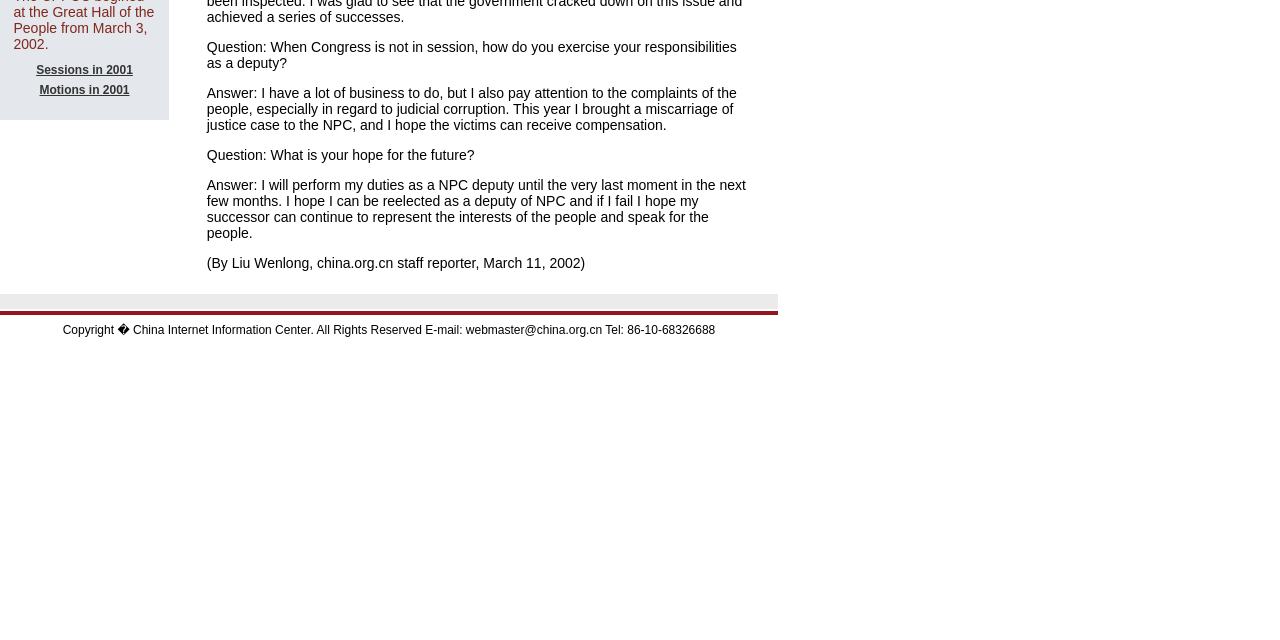Provide the bounding box coordinates for the UI element that is described as: "webmaster@china.org.cn".

[0.364, 0.505, 0.47, 0.527]